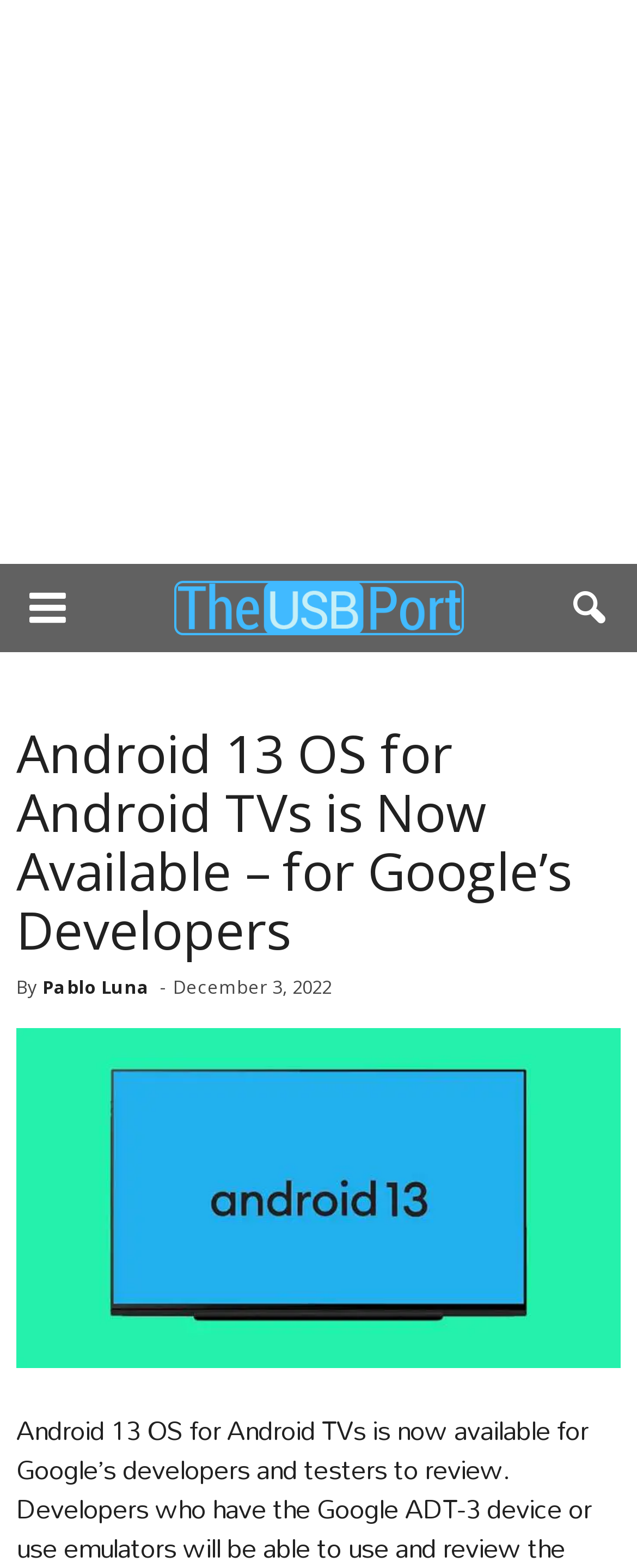How many images are present on the webpage?
Please provide a single word or phrase answer based on the image.

2